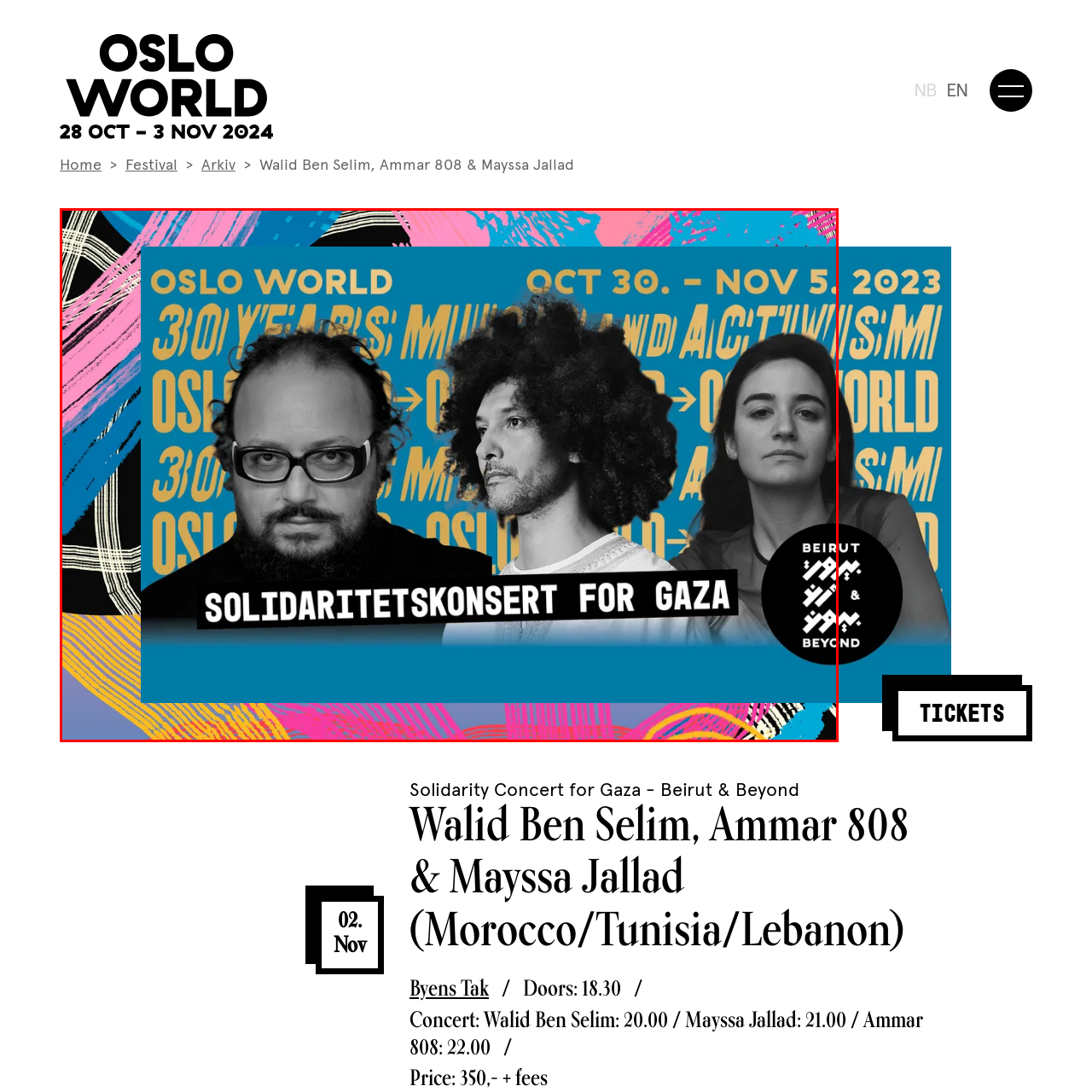Provide a comprehensive description of the image located within the red boundary.

The image showcases a vibrant promotional banner for the "Solidarity Concert for Gaza," part of the Oslo World festival, which runs from October 30 to November 5. In the foreground, three featured artists are prominently displayed: Walid Ben Selim, Ammar 808, and Mayssa Jallad, each bringing a unique cultural influence from Morocco, Tunisia, and Lebanon. 

The background features bright colors and geometric patterns, with the event's title "SOLIDARITETSKONSERT FOR GAZA" boldly emblazoned at the bottom. Accompanying text highlights a celebratory yet poignant message about solidarity, while the overlapping blue and pink elements create a dynamic sense of movement, reflecting the festival's energetic atmosphere. This event not only celebrates music but also aims to raise awareness and support for the ongoing humanitarian issues in Gaza.